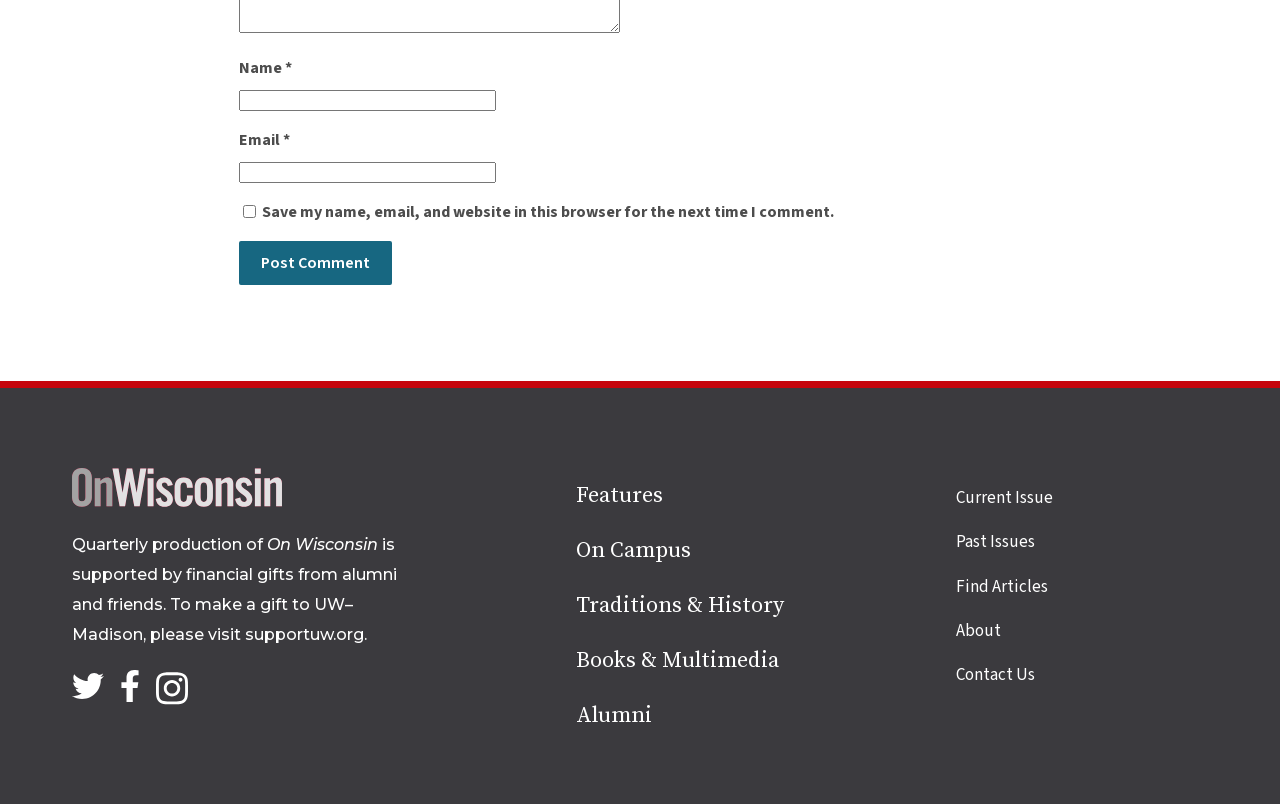What is the title of the section below the comment form?
Please use the image to provide an in-depth answer to the question.

The section below the comment form has a heading element with the text 'Site footer', which indicates that it is a footer section for the website.